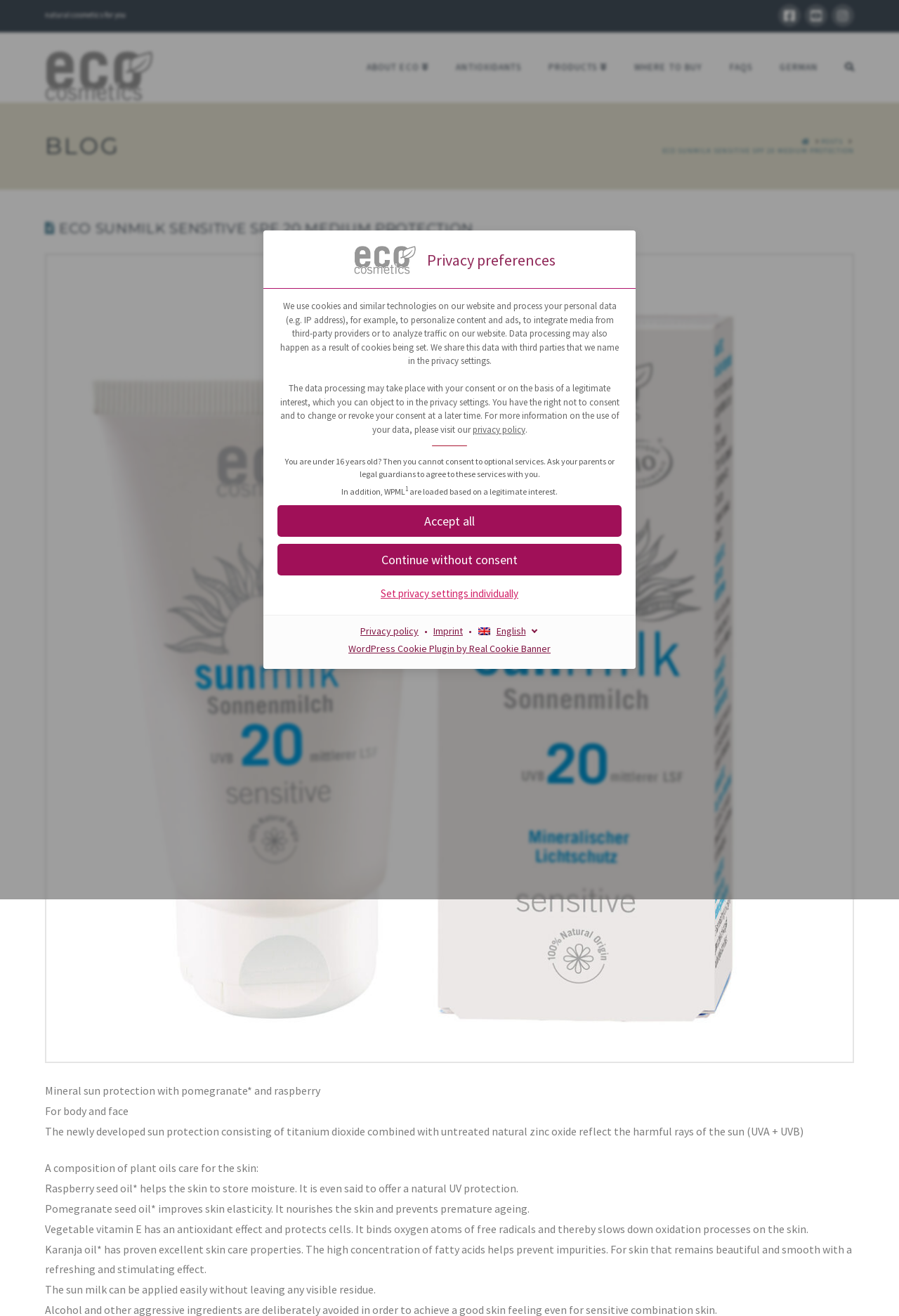Identify the bounding box coordinates of the clickable section necessary to follow the following instruction: "Open WordPress Cookie Plugin by Real Cookie Banner". The coordinates should be presented as four float numbers from 0 to 1, i.e., [left, top, right, bottom].

[0.384, 0.488, 0.616, 0.498]